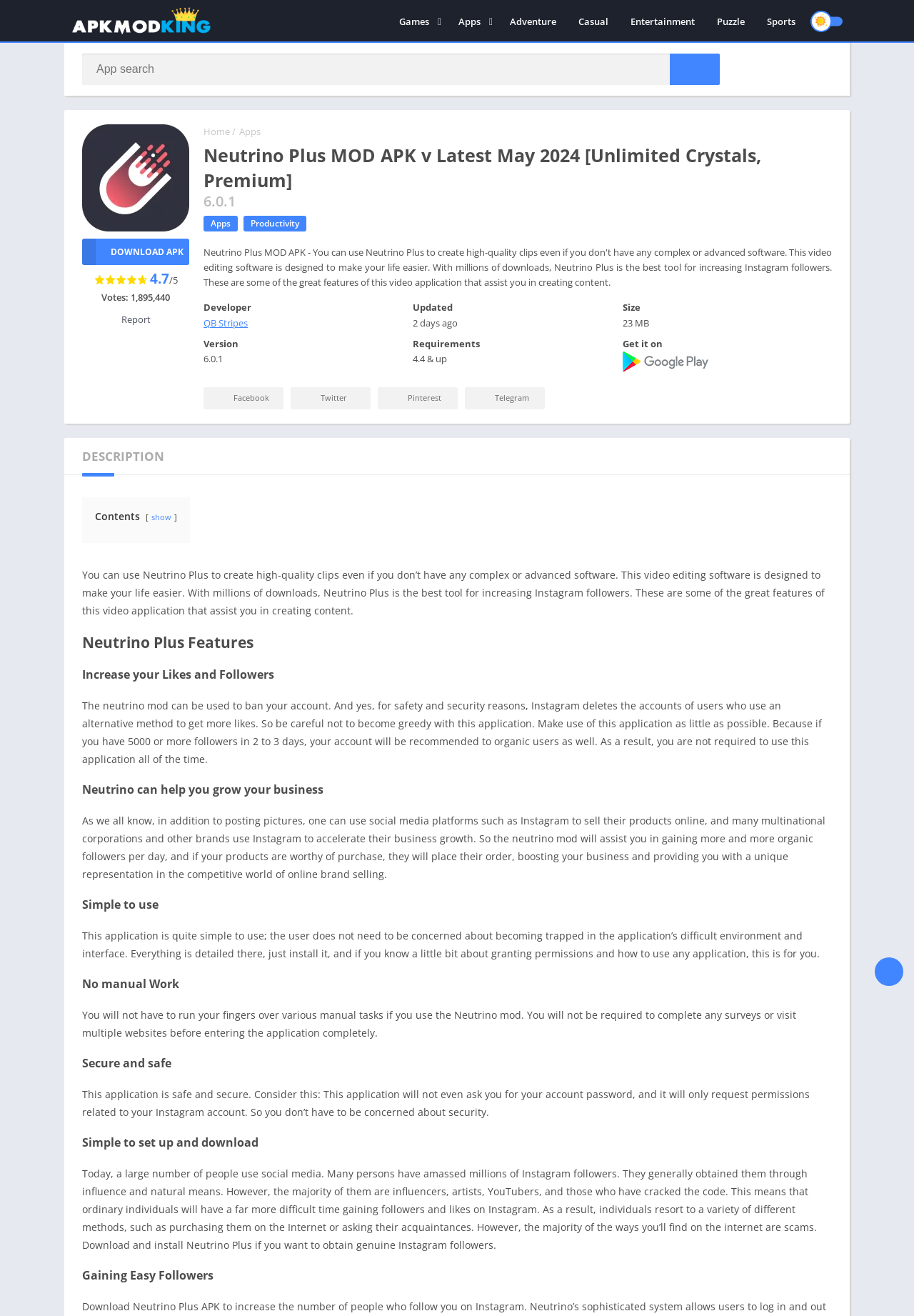Analyze the image and answer the question with as much detail as possible: 
What is the purpose of Neutrino Plus?

The purpose of Neutrino Plus can be inferred from the description of the APK, which mentions that it can be used to increase Instagram followers and likes, and also to grow business on Instagram.